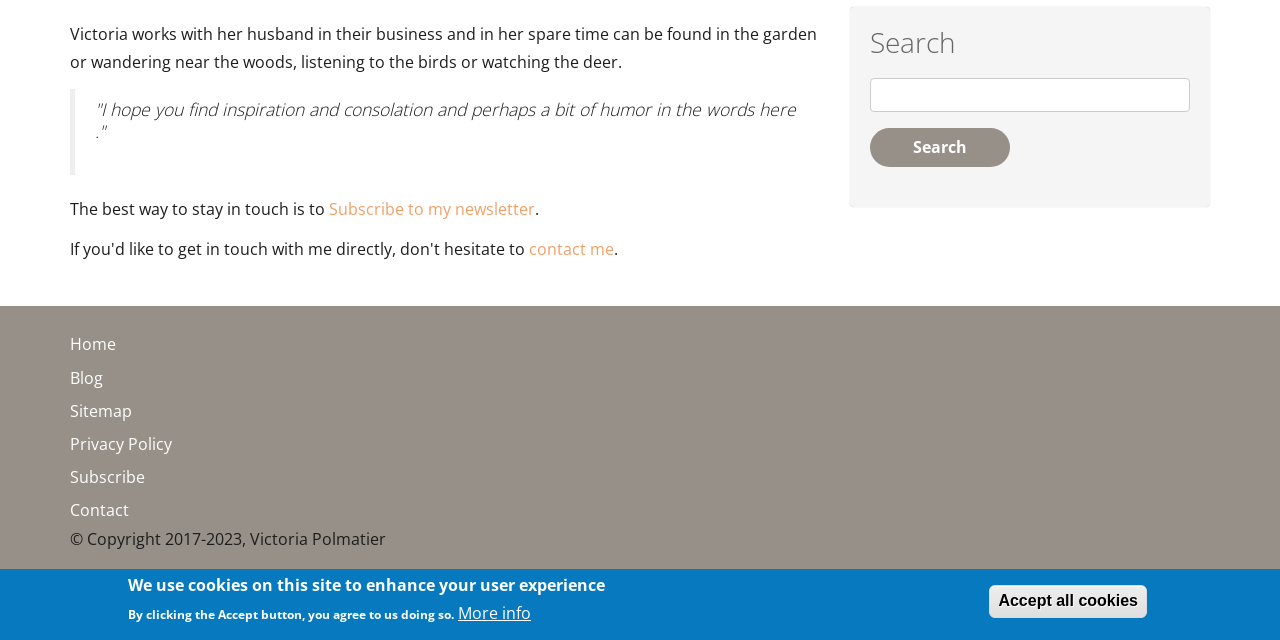Locate the bounding box coordinates of the UI element described by: "value="Search"". Provide the coordinates as four float numbers between 0 and 1, formatted as [left, top, right, bottom].

[0.68, 0.2, 0.789, 0.26]